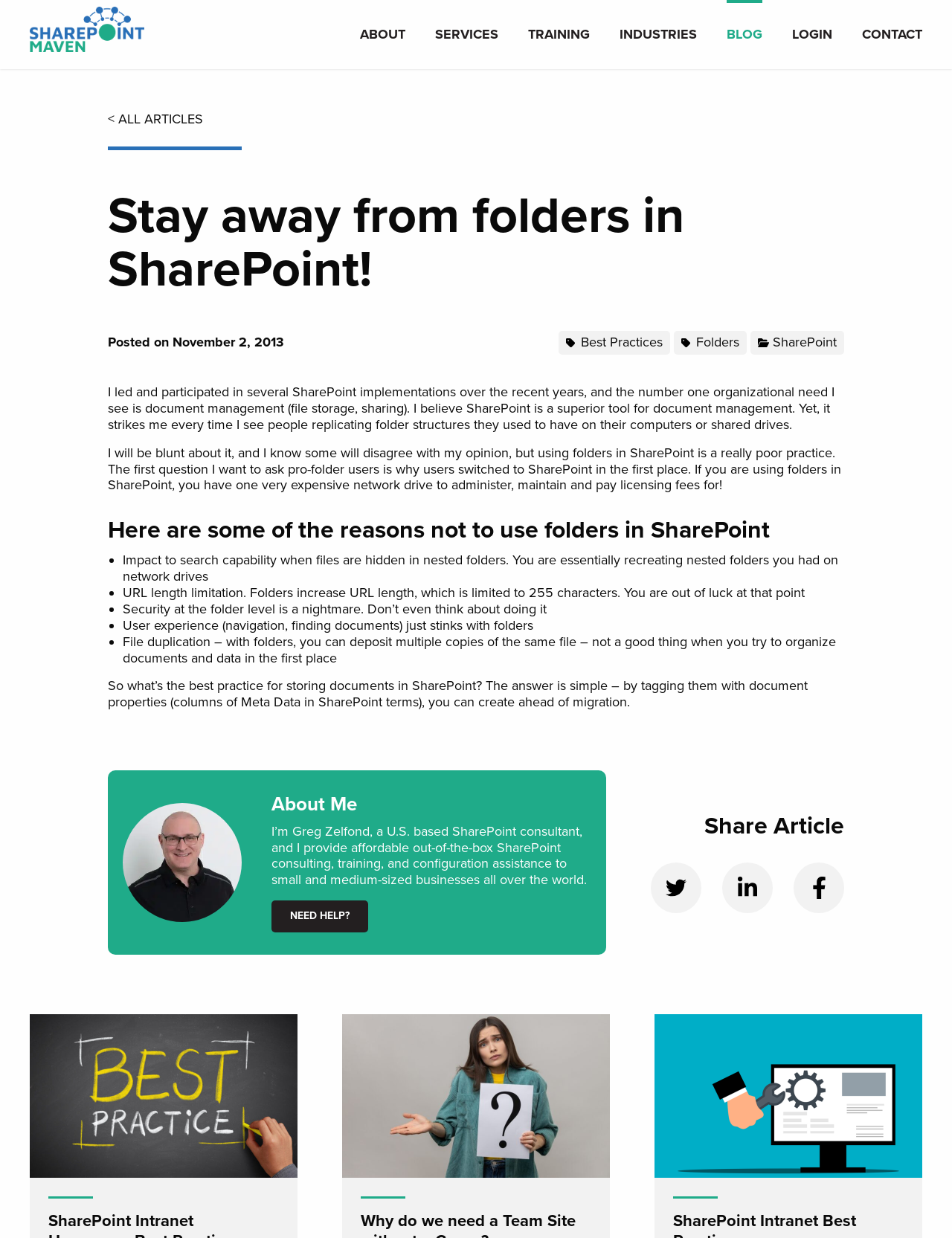What is the alternative to using folders in SharePoint?
Using the image as a reference, answer with just one word or a short phrase.

Tagging with document properties